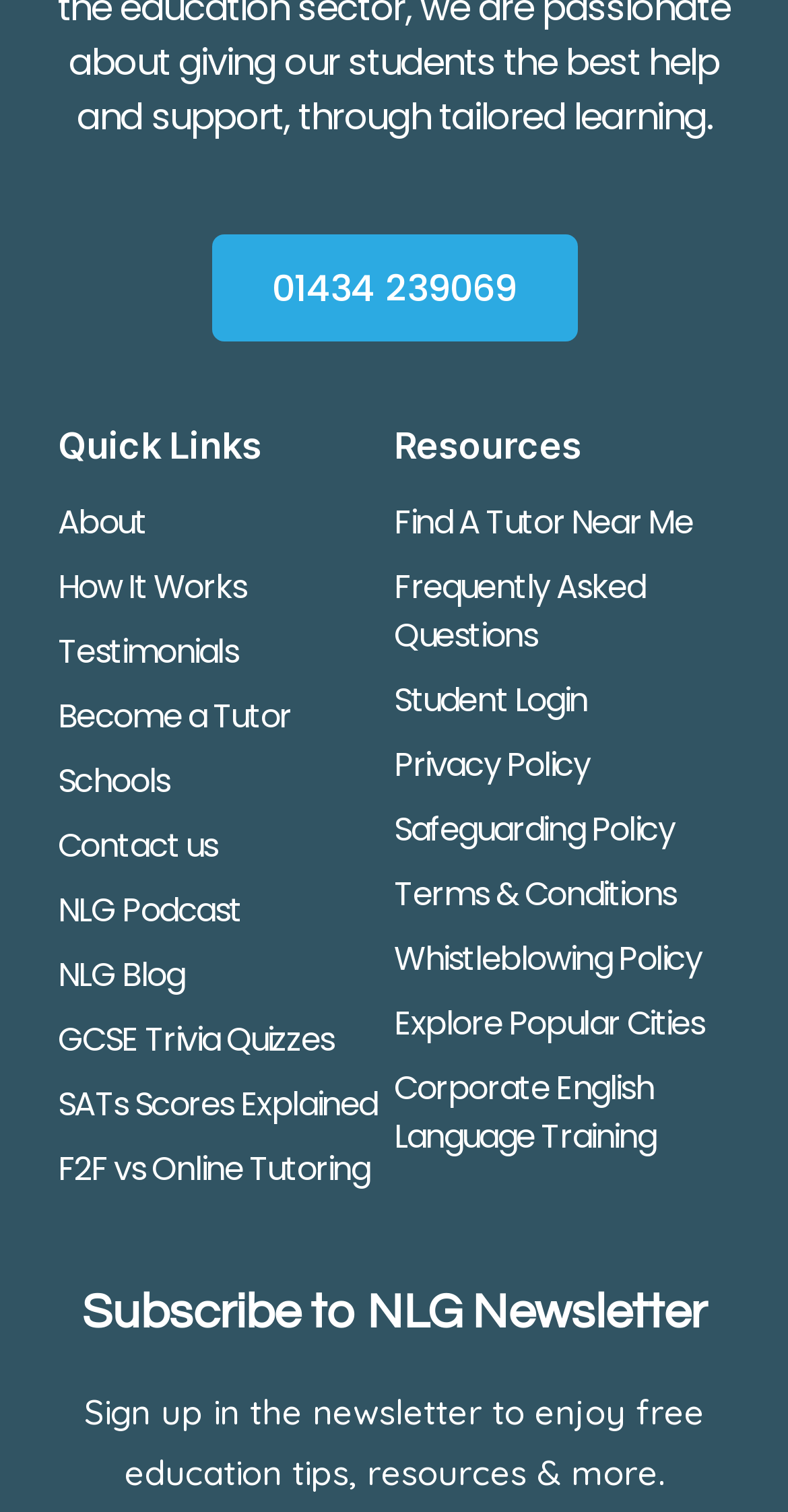How many headings are on the webpage? Refer to the image and provide a one-word or short phrase answer.

3